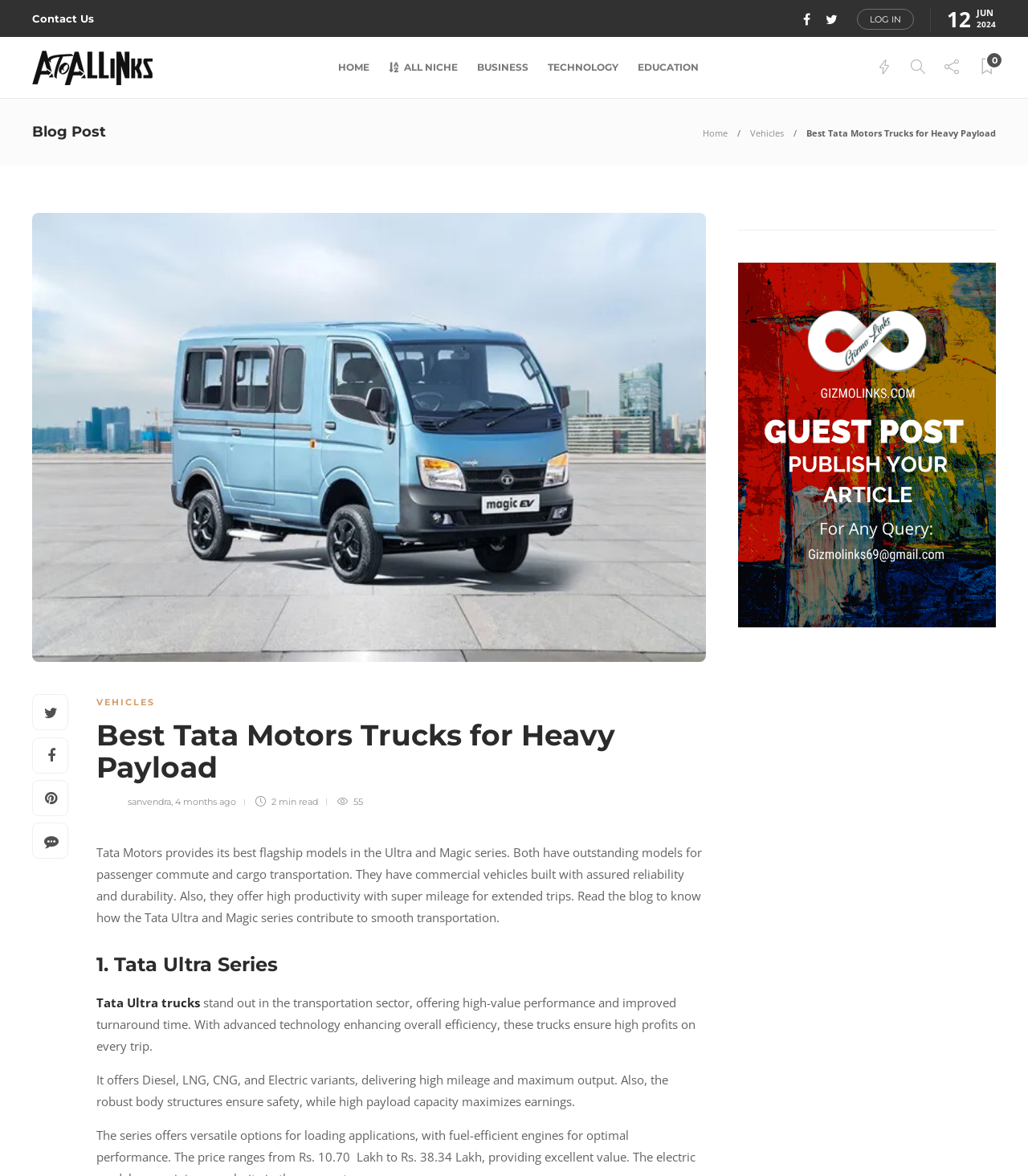Provide the bounding box coordinates of the section that needs to be clicked to accomplish the following instruction: "Click on Contact Us."

[0.031, 0.002, 0.091, 0.029]